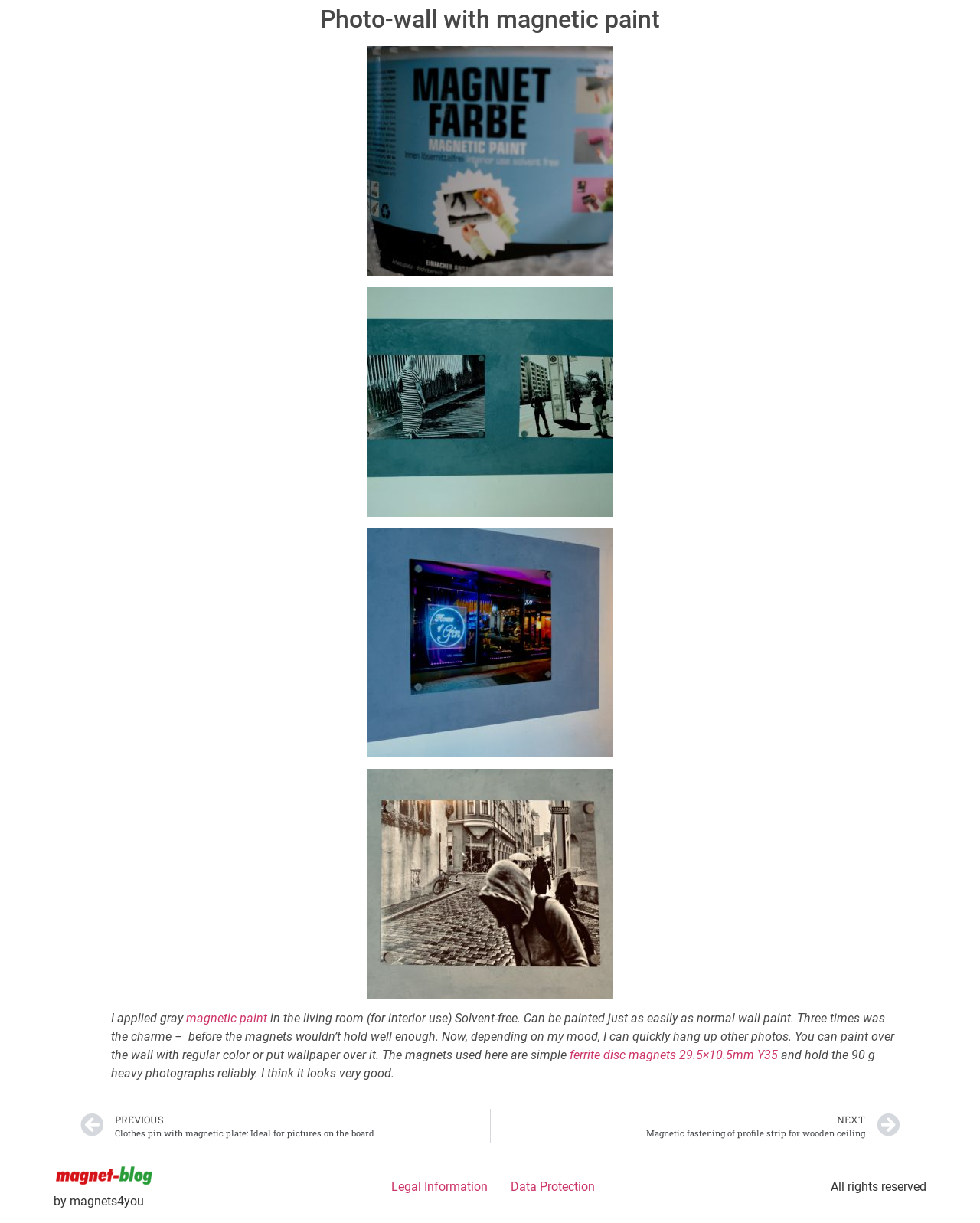Please determine the bounding box of the UI element that matches this description: ferrite disc magnets 29.5×10.5mm Y35. The coordinates should be given as (top-left x, top-left y, bottom-right x, bottom-right y), with all values between 0 and 1.

[0.581, 0.857, 0.794, 0.868]